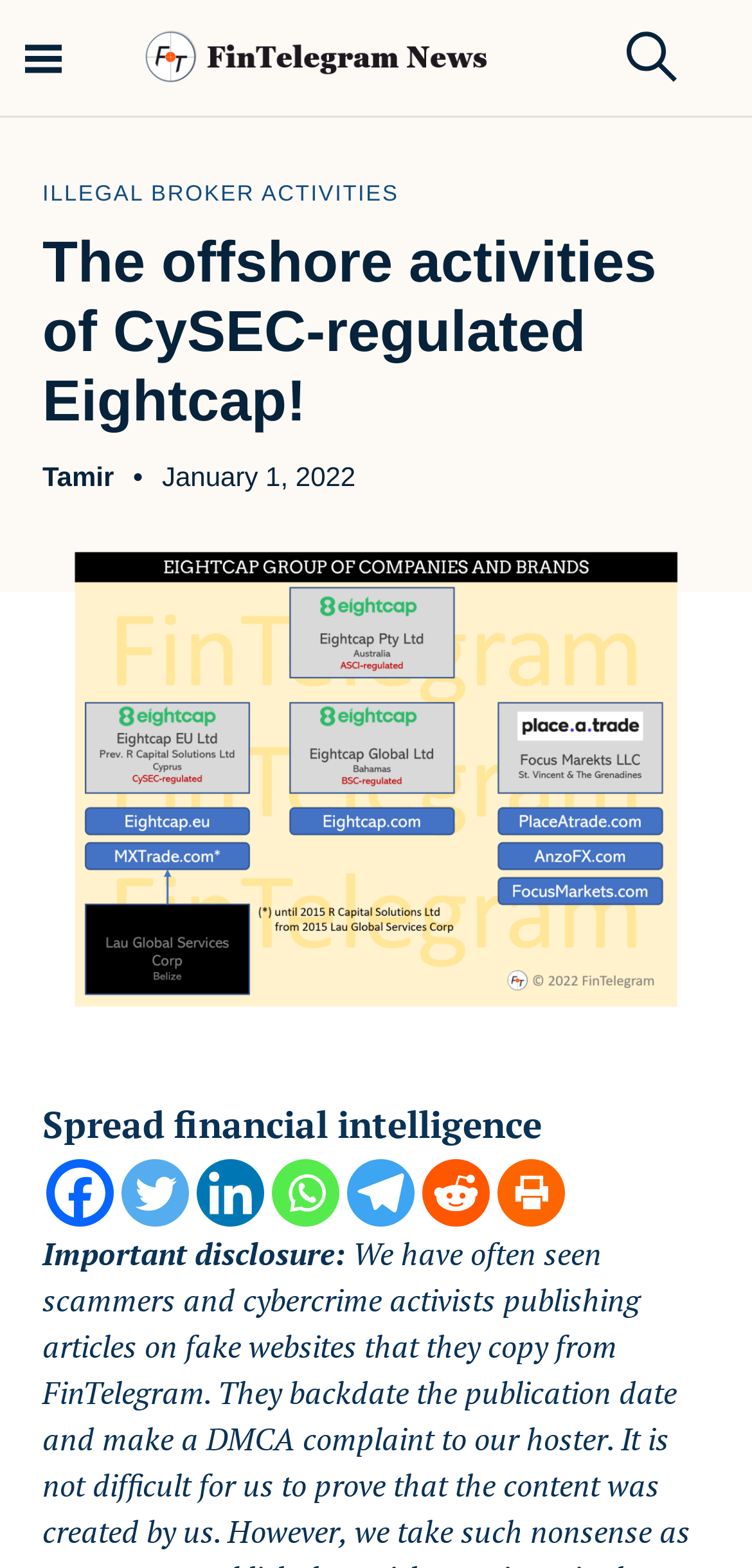Given the element description "aria-label="Reddit" title="Reddit"", identify the bounding box of the corresponding UI element.

[0.562, 0.739, 0.651, 0.782]